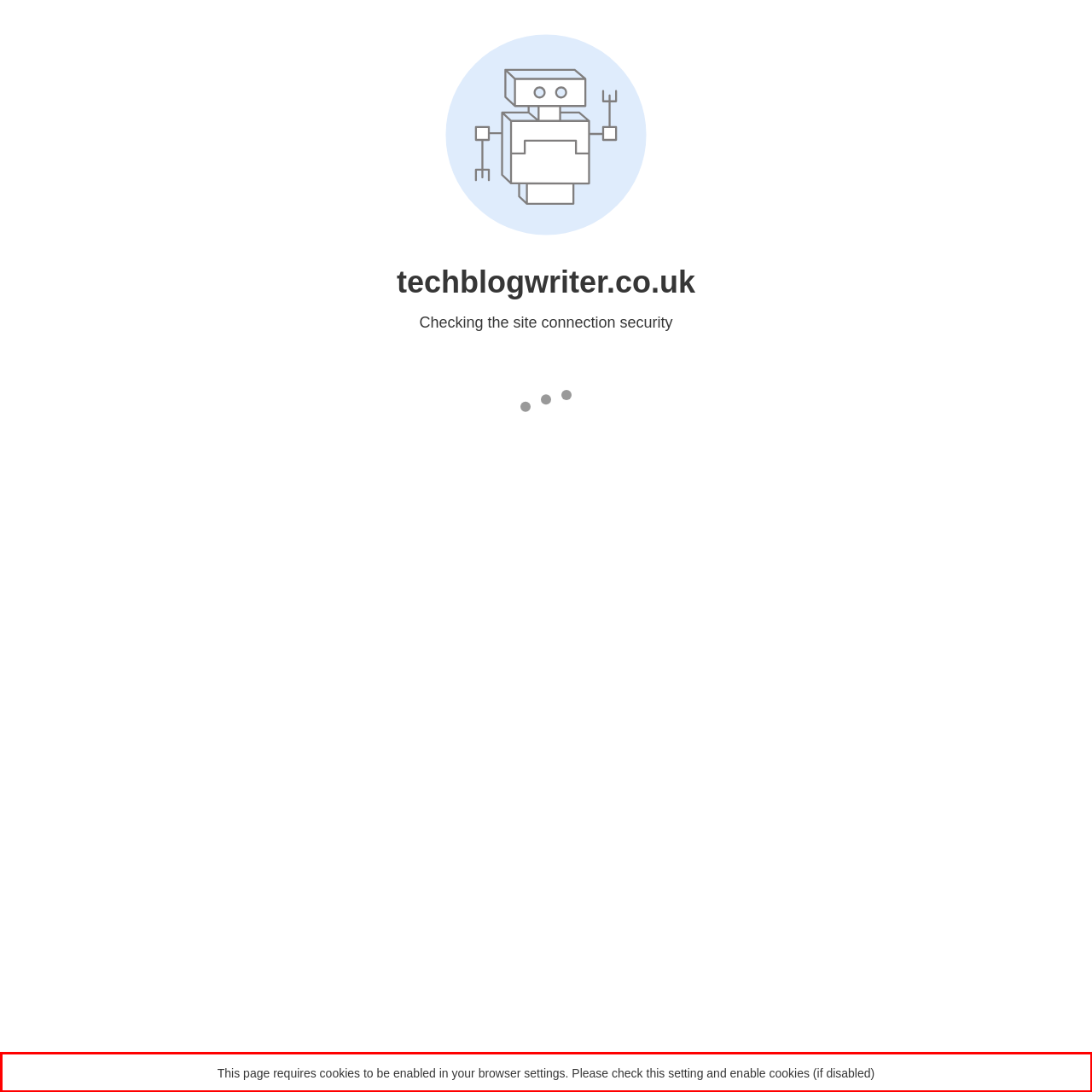You are provided with a webpage screenshot that includes a red rectangle bounding box. Extract the text content from within the bounding box using OCR.

This page requires cookies to be enabled in your browser settings. Please check this setting and enable cookies (if disabled)